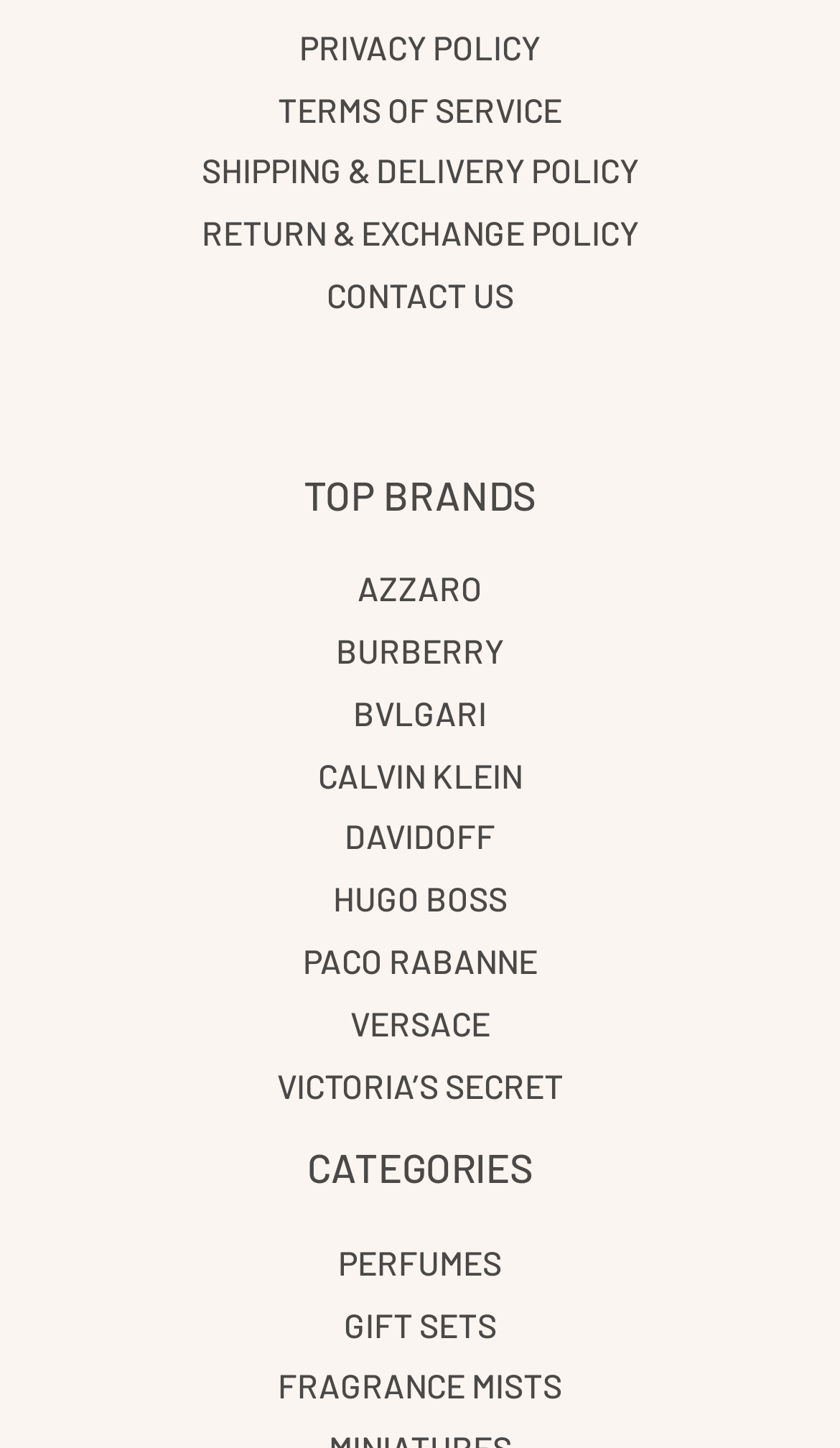Find the bounding box coordinates of the UI element according to this description: "RETURN & EXCHANGE POLICY".

[0.24, 0.146, 0.76, 0.174]